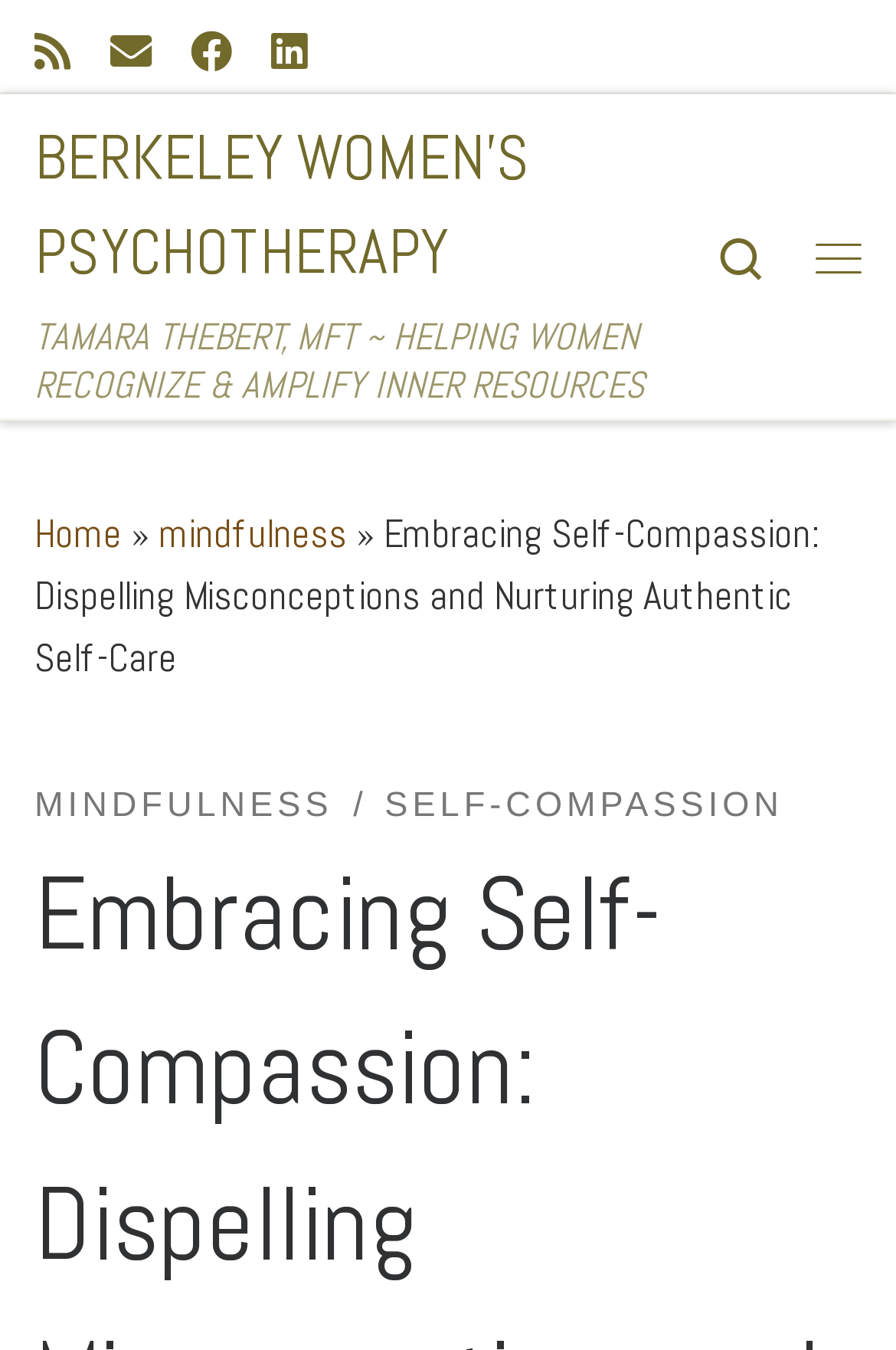Kindly determine the bounding box coordinates of the area that needs to be clicked to fulfill this instruction: "Read about mindfulness".

[0.177, 0.376, 0.387, 0.413]